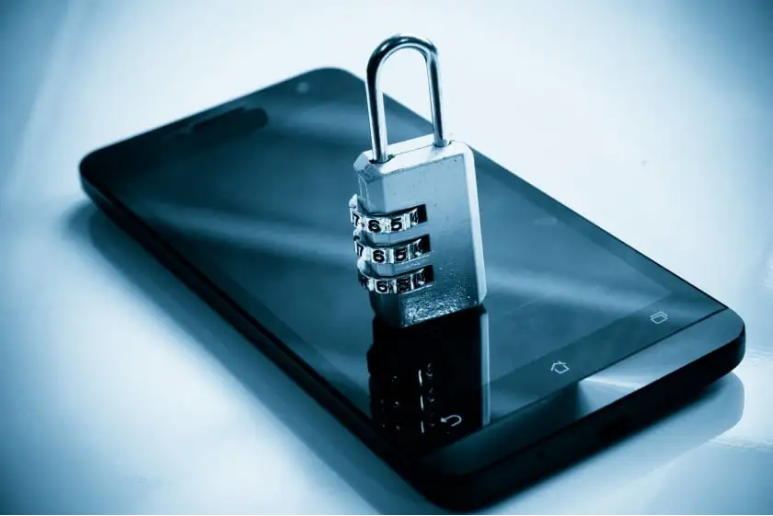Explain the content of the image in detail.

The image depicts a sleek smartphone with a digital combination padlock resting on its screen, symbolizing security and privacy. The padlock, with its visible dials, represents the concept of protecting sensitive information stored on the device. This visual directly correlates with the theme of safeguarding files from unauthorized access, emphasizing the importance of privacy in the digital age, especially concerning personal devices like mobile phones. The overall aesthetic, featuring cool tones and a reflective surface, enhances the message of modern technology and security measures.